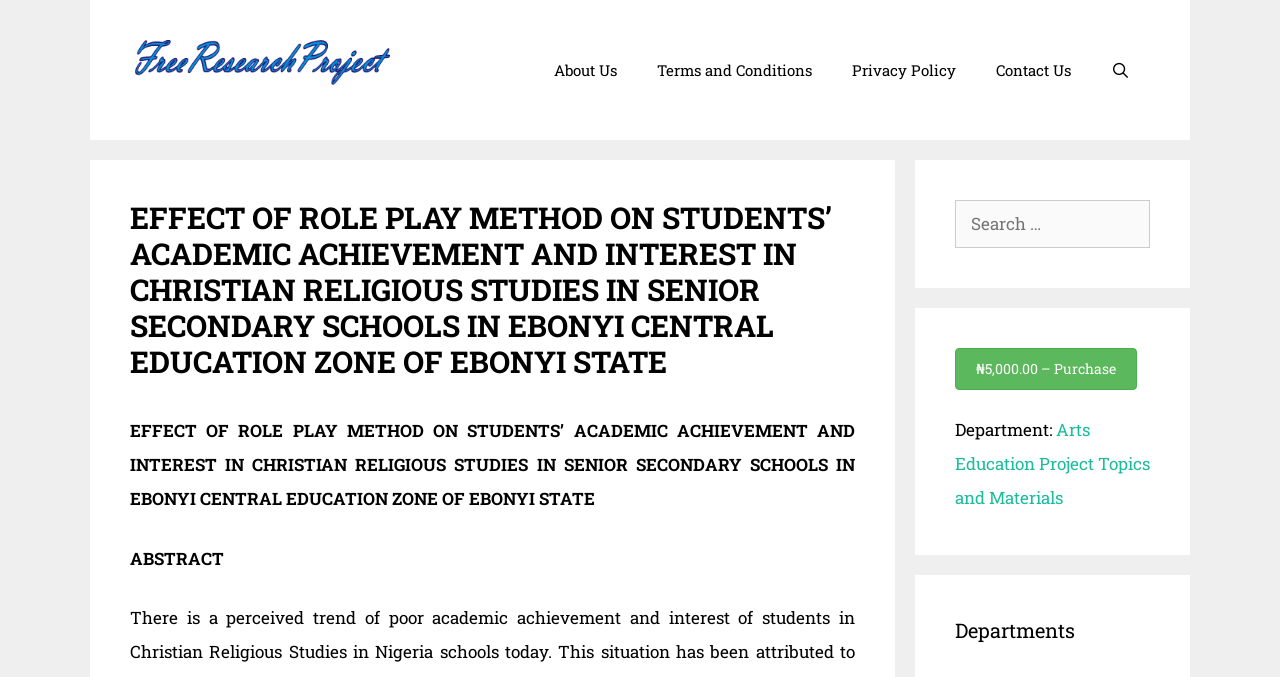Please determine the bounding box coordinates for the UI element described here. Use the format (top-left x, top-left y, bottom-right x, bottom-right y) with values bounded between 0 and 1: Contact Us

[0.762, 0.059, 0.852, 0.148]